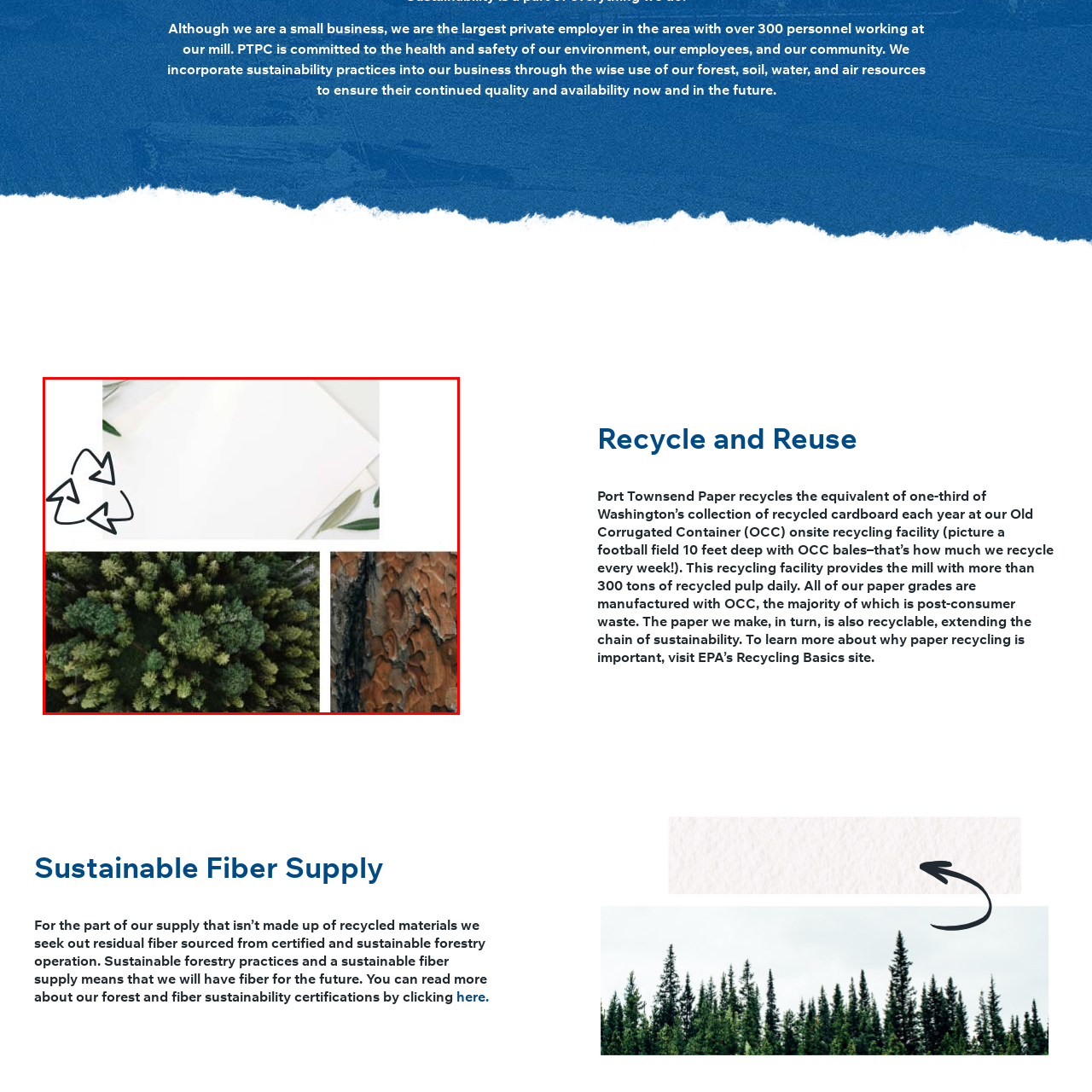Carefully describe the image located within the red boundary.

The image features a thoughtfully arranged collage that highlights the theme of sustainability in the paper industry. At the top left, there is an illustration of the recycling symbol, emphasizing the importance of recycling and reusing materials. Below it, an overhead view of a dense forest showcases a rich canopy of evergreen trees, symbolizing the natural resources that are vital for sustainable paper production. To the right, a close-up of tree bark provides a textural contrast, representing the raw materials derived from certified and sustainable forestry practices. This composition visually communicates the balance between utilizing forest resources and implementing sustainable practices, aligning with the commitment to environmental stewardship and community health highlighted by the organization.